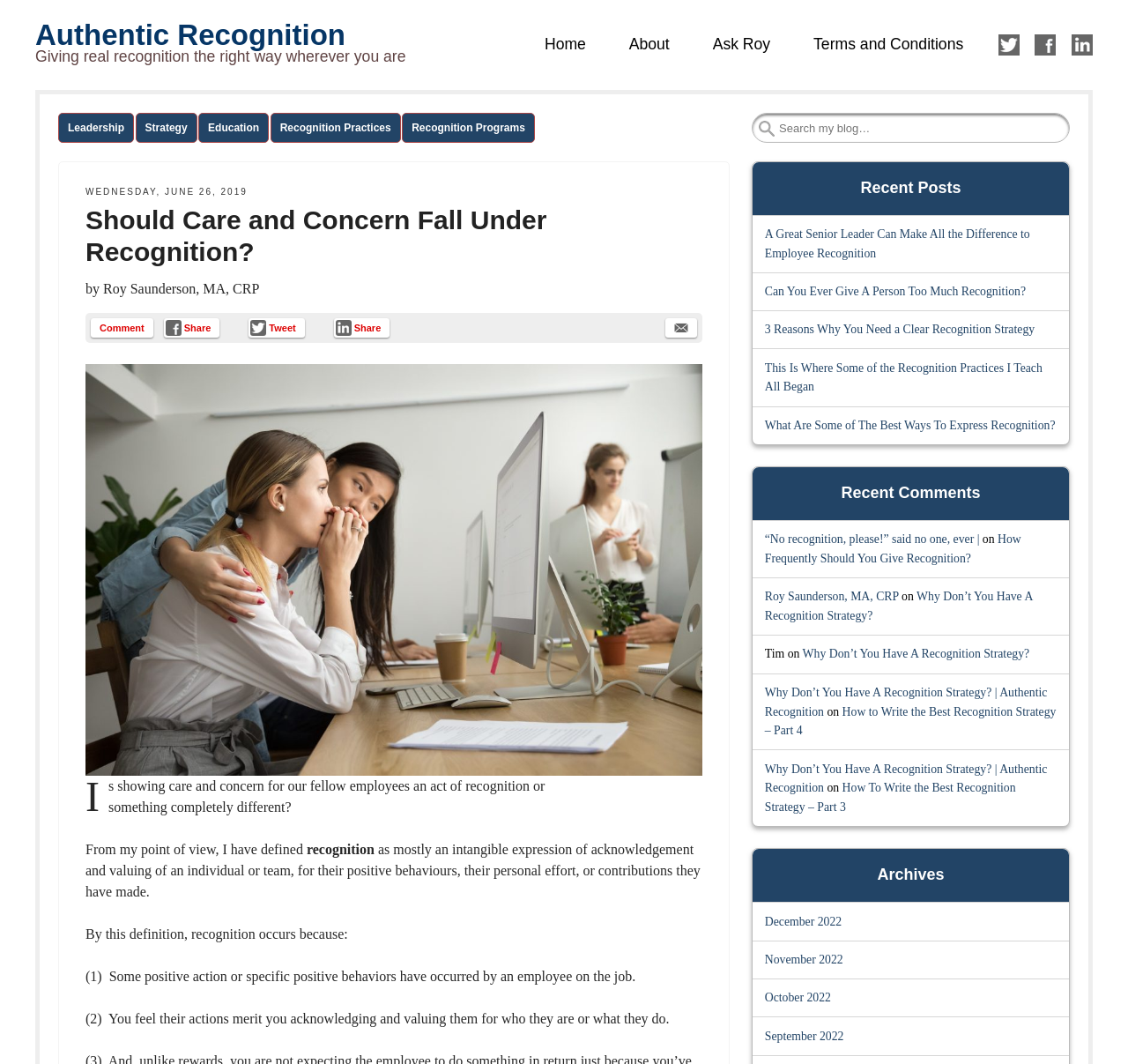What is the purpose of the search bar?
Using the image, elaborate on the answer with as much detail as possible.

The search bar is located in the top-right corner of the webpage, and it allows users to search for specific content within the website. This is evident from the placeholder text 'Search' and the presence of a textbox and a search icon.